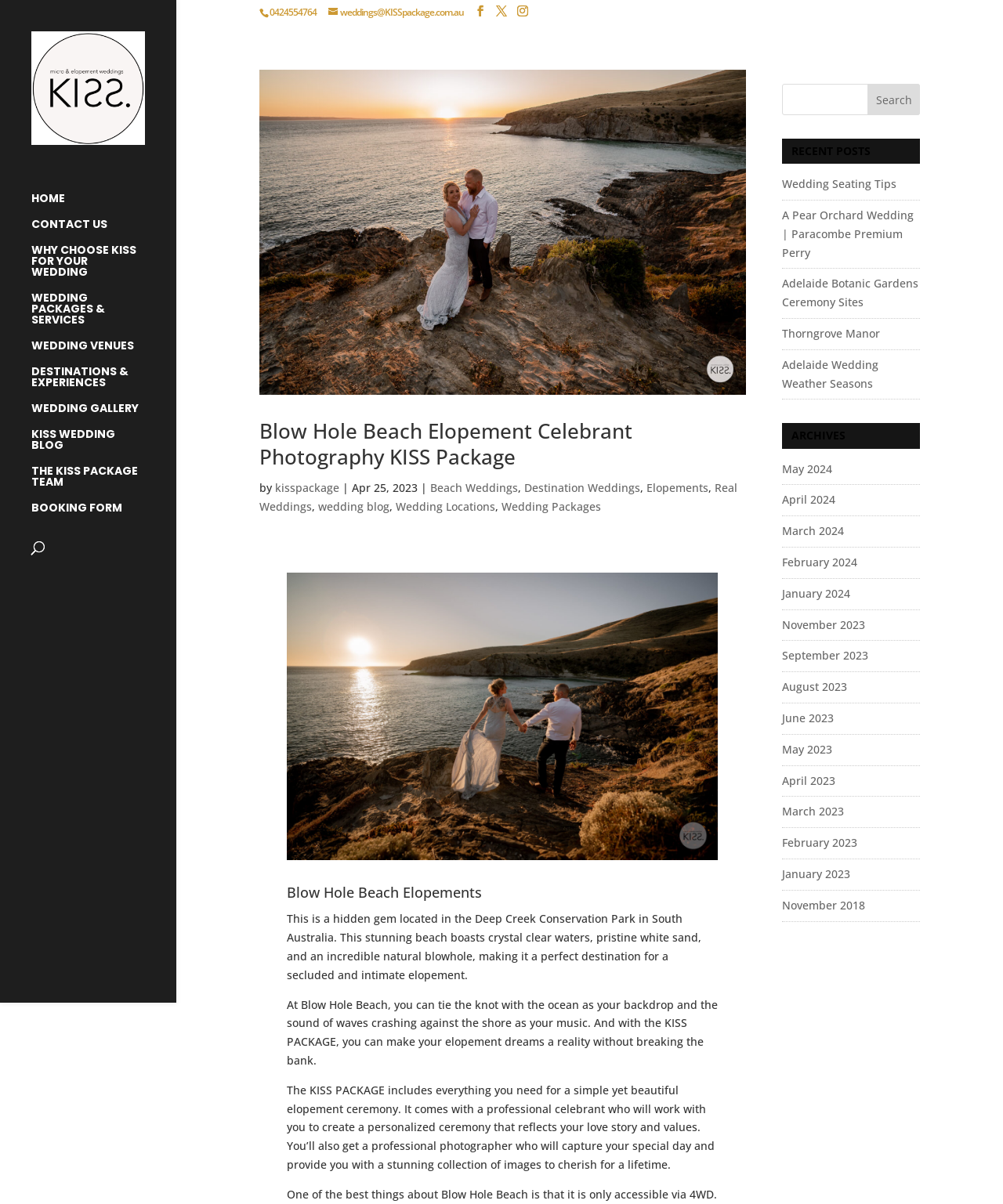Locate the UI element described by November 2023 and provide its bounding box coordinates. Use the format (top-left x, top-left y, bottom-right x, bottom-right y) with all values as floating point numbers between 0 and 1.

[0.78, 0.512, 0.863, 0.525]